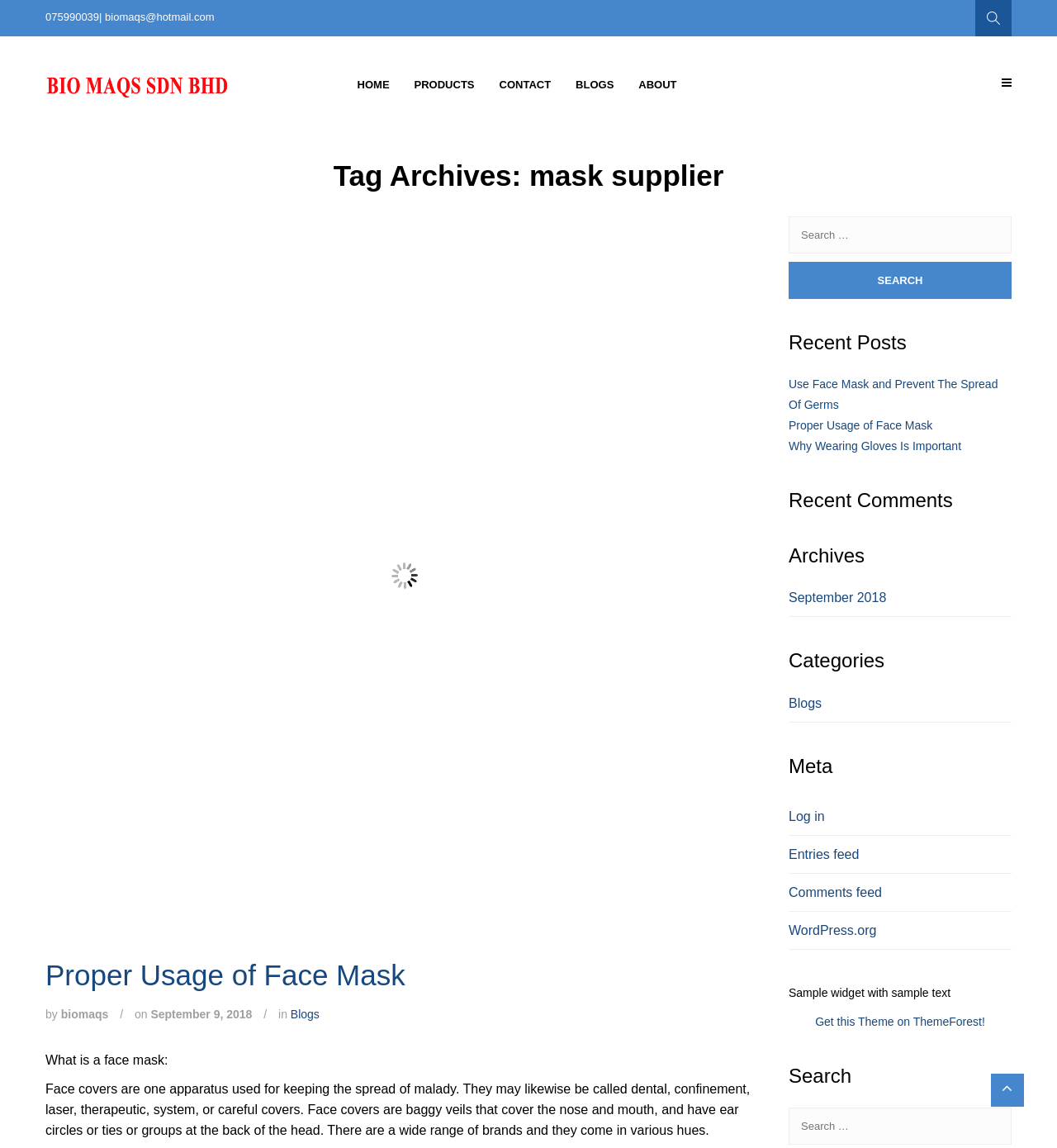Predict the bounding box coordinates of the area that should be clicked to accomplish the following instruction: "Search for something". The bounding box coordinates should consist of four float numbers between 0 and 1, i.e., [left, top, right, bottom].

[0.746, 0.189, 0.957, 0.26]